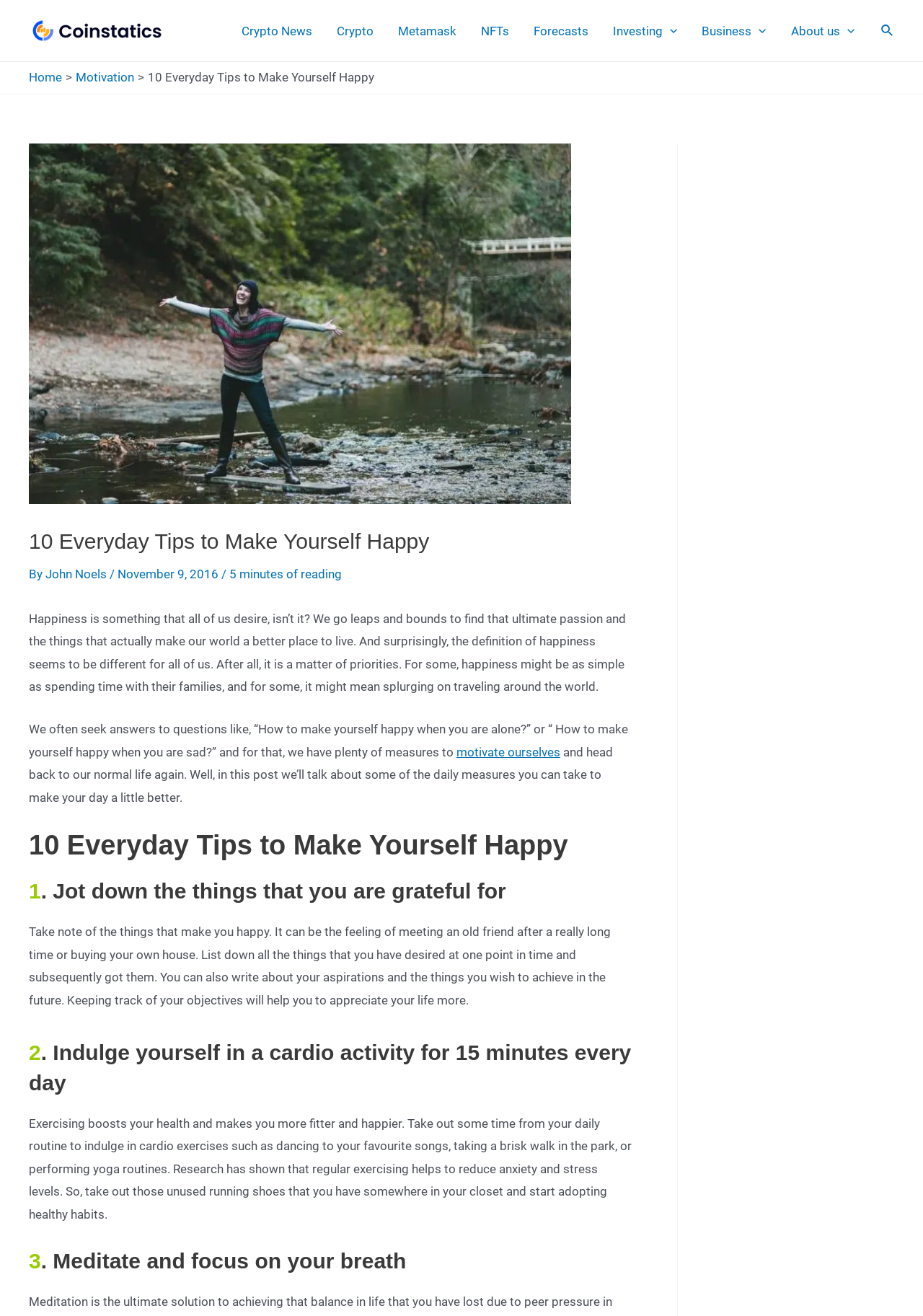How long should you indulge in cardio activity every day?
Offer a detailed and exhaustive answer to the question.

According to the article, you should indulge in cardio activity for 15 minutes every day, as stated in the paragraph explaining the second everyday tip to make yourself happy.